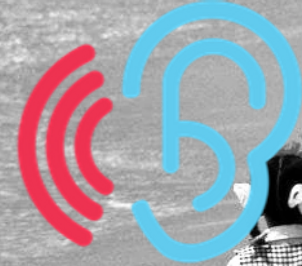What communities does the design aim to support?
Answer the question using a single word or phrase, according to the image.

deaf, deaf/blind, and hard of hearing